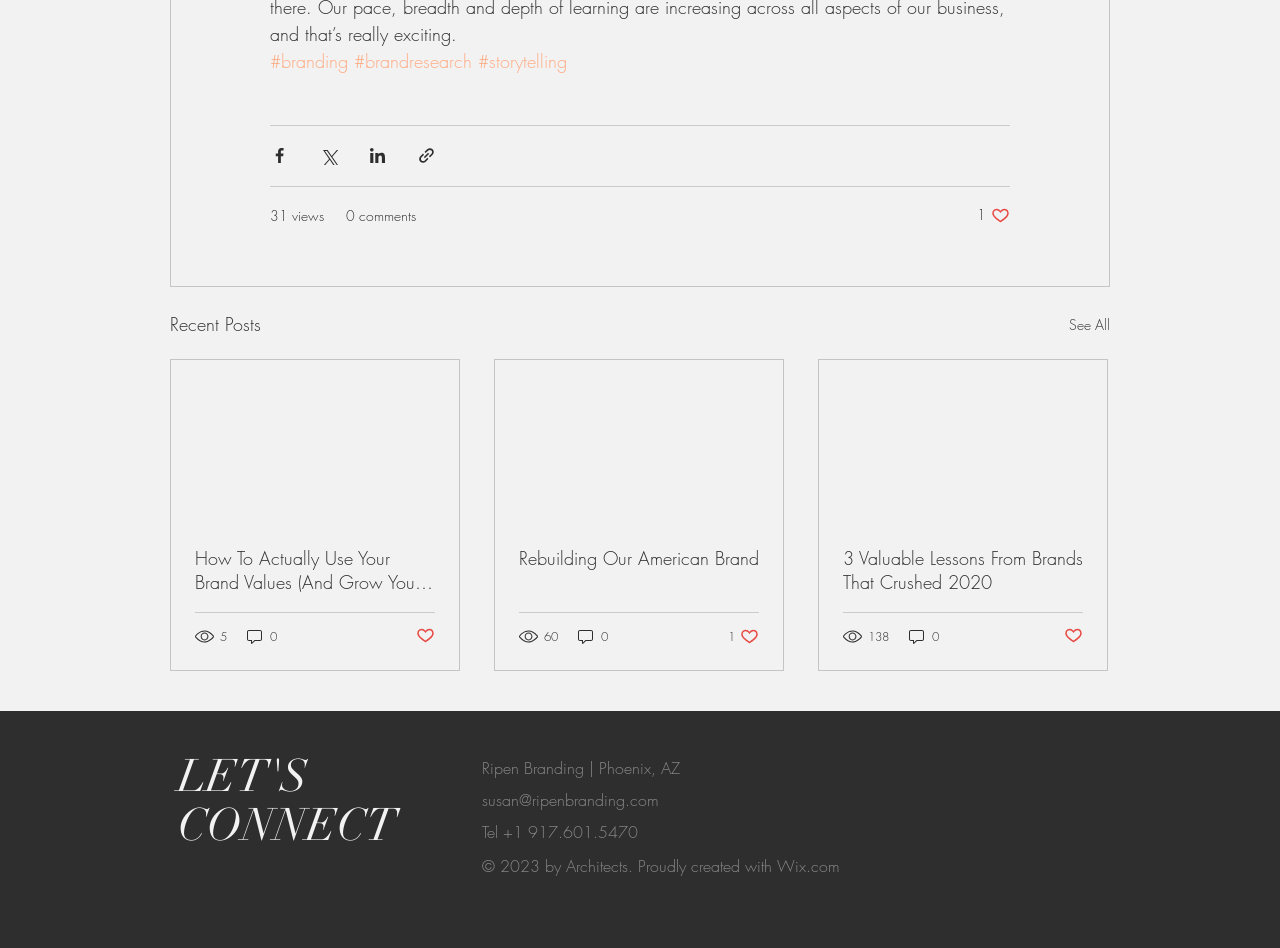Using the information in the image, could you please answer the following question in detail:
How many likes does the third article have?

I found the like count of the third article by looking at the button element with the text '1 like. Post not marked as liked' inside the third article element.